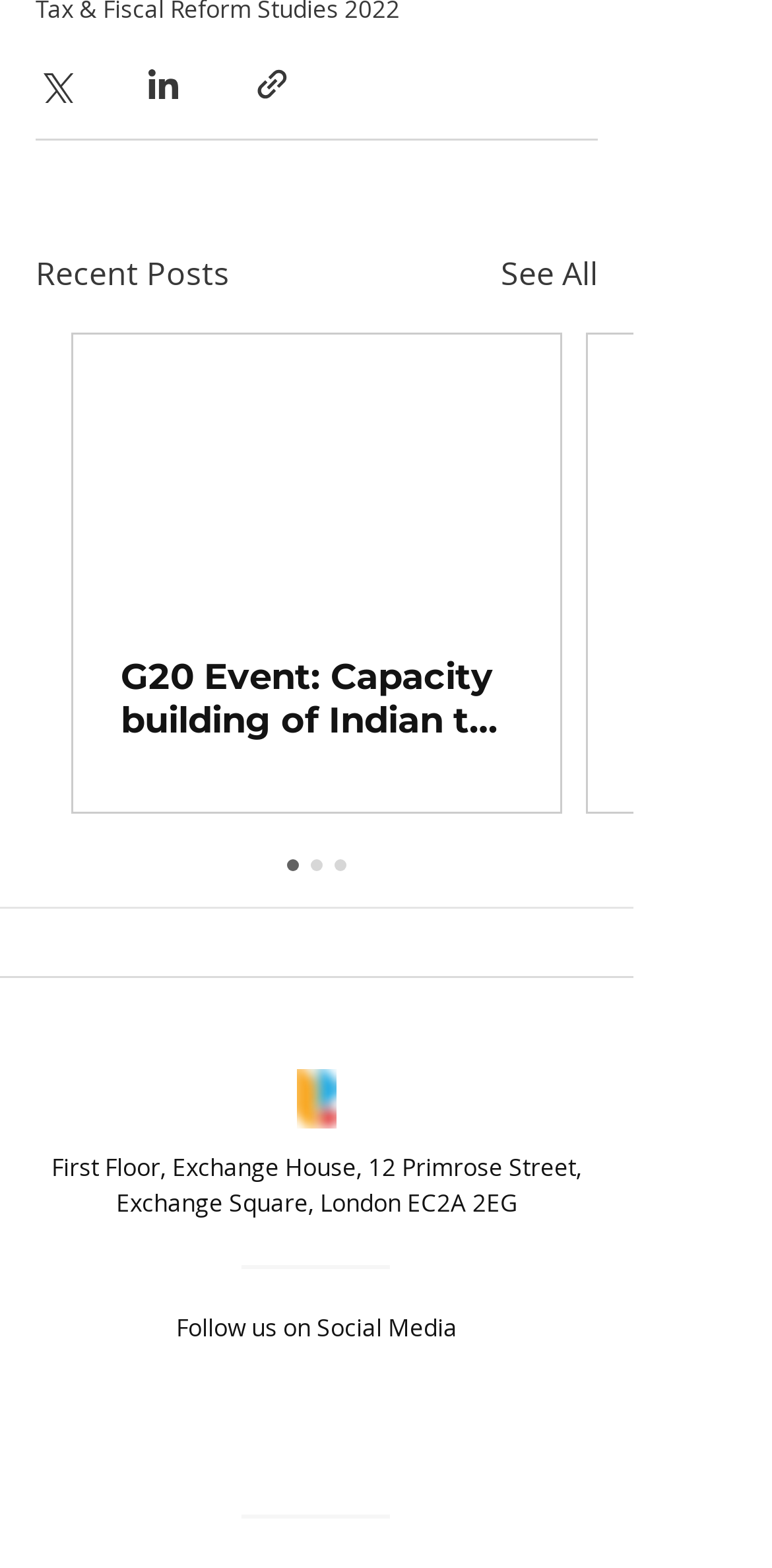Can you find the bounding box coordinates for the element that needs to be clicked to execute this instruction: "See all recent posts"? The coordinates should be given as four float numbers between 0 and 1, i.e., [left, top, right, bottom].

[0.649, 0.158, 0.774, 0.189]